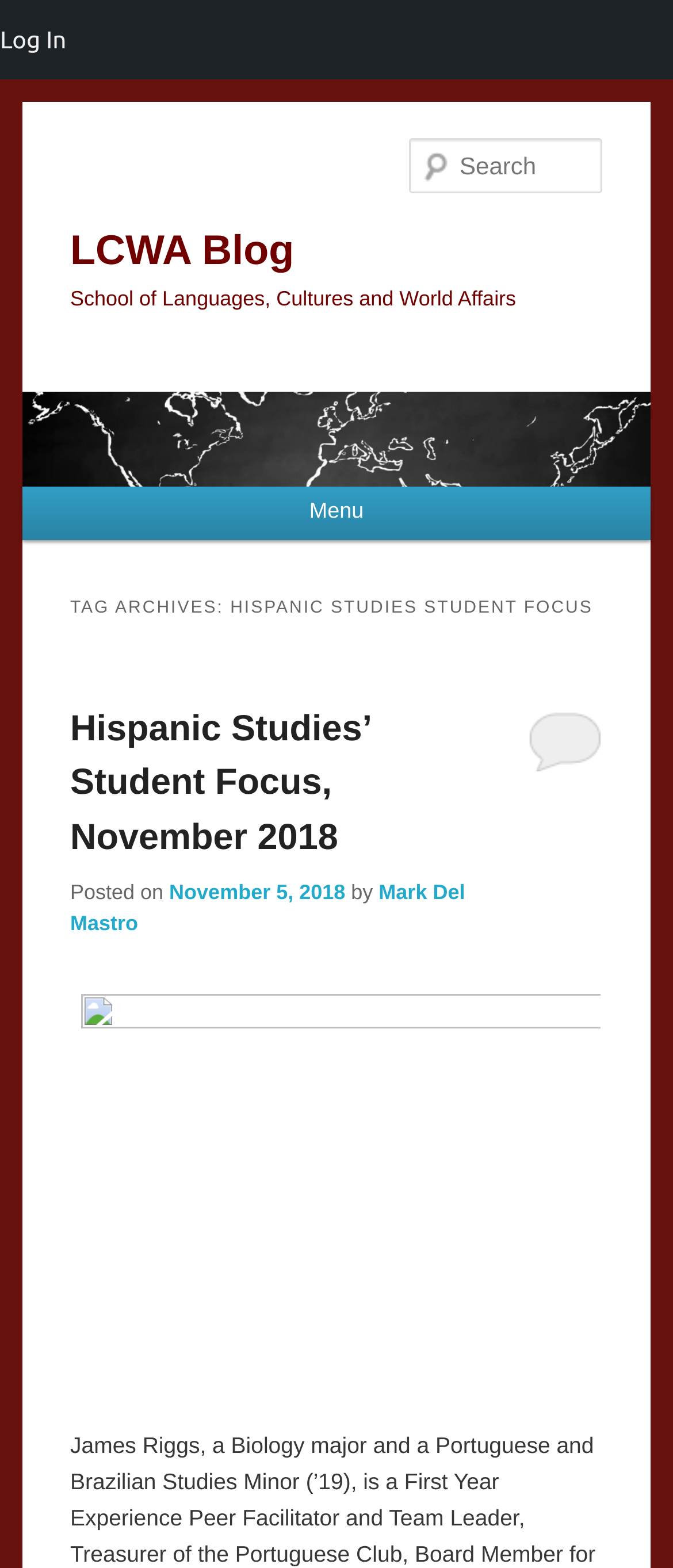Using the given description, provide the bounding box coordinates formatted as (top-left x, top-left y, bottom-right x, bottom-right y), with all values being floating point numbers between 0 and 1. Description: Skip to secondary content

[0.104, 0.344, 0.569, 0.392]